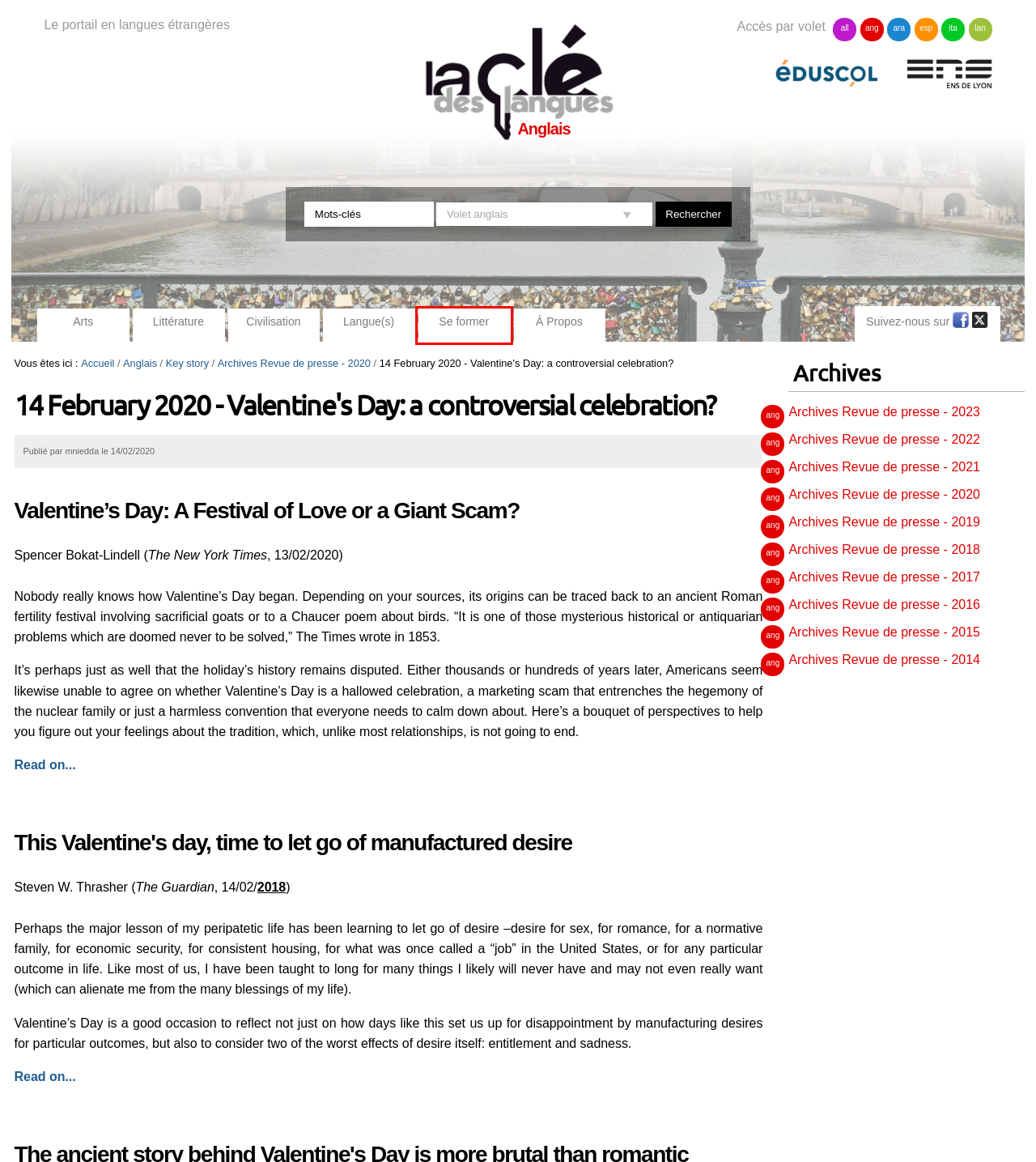Observe the screenshot of a webpage with a red bounding box around an element. Identify the webpage description that best fits the new page after the element inside the bounding box is clicked. The candidates are:
A. Accueil Civilisation — Anglais
B. Accueil — Espagnol
C. Archives Revue de presse - 2014 — Anglais
D. Archives Revue de presse - 2016 — Anglais
E. Se former — Anglais
F. Accueil — Allemand
G. Archives Revue de presse - 2015 — Anglais
H. Accueil Arts — Anglais

E